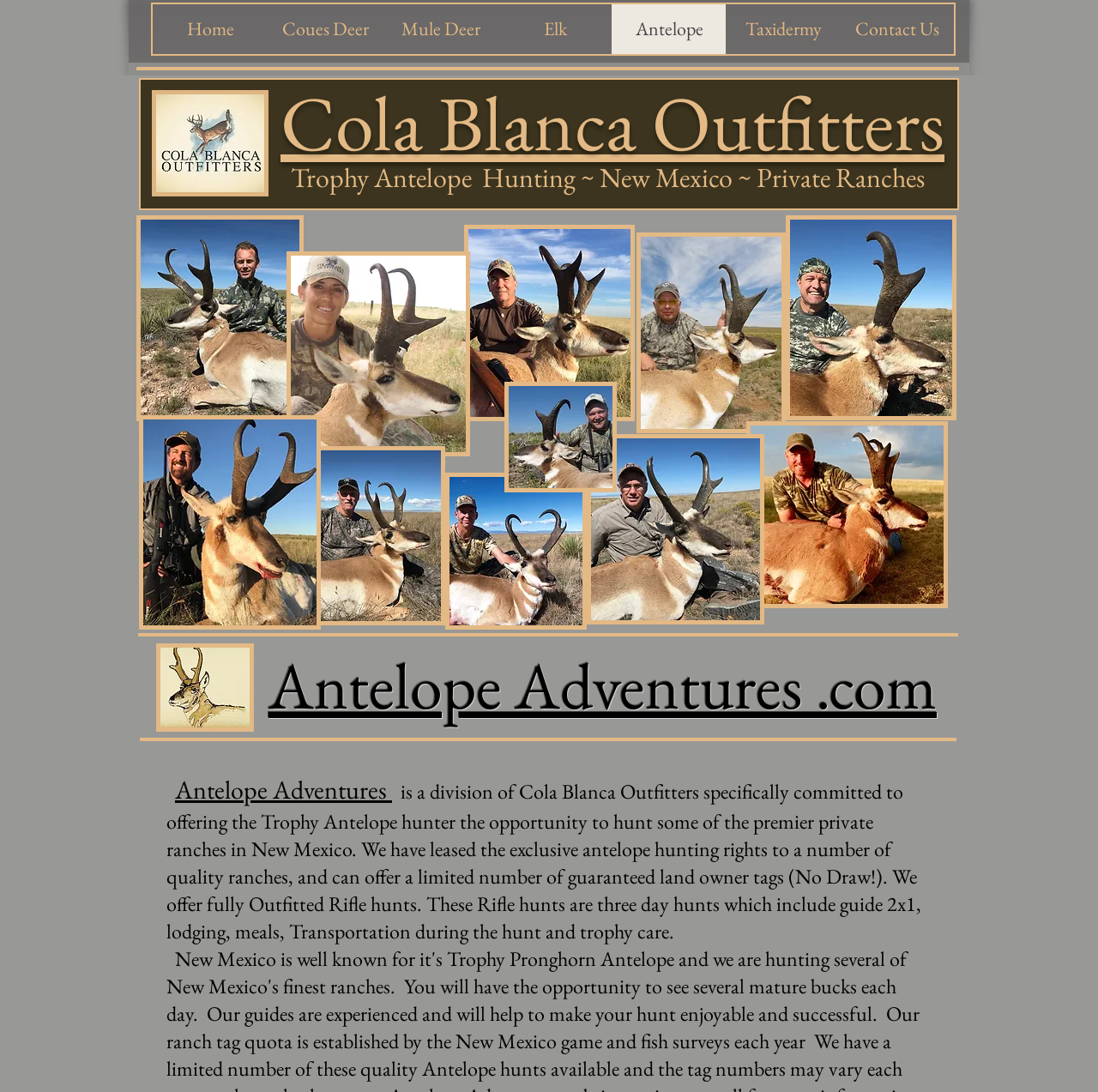What is the name of the outfitter?
Could you please answer the question thoroughly and with as much detail as possible?

The heading 'Cola Blanca Outfitters' and the text 'Antelope Adventures is a division of Cola Blanca Outfitters' indicate that Cola Blanca Outfitters is the name of the outfitter.